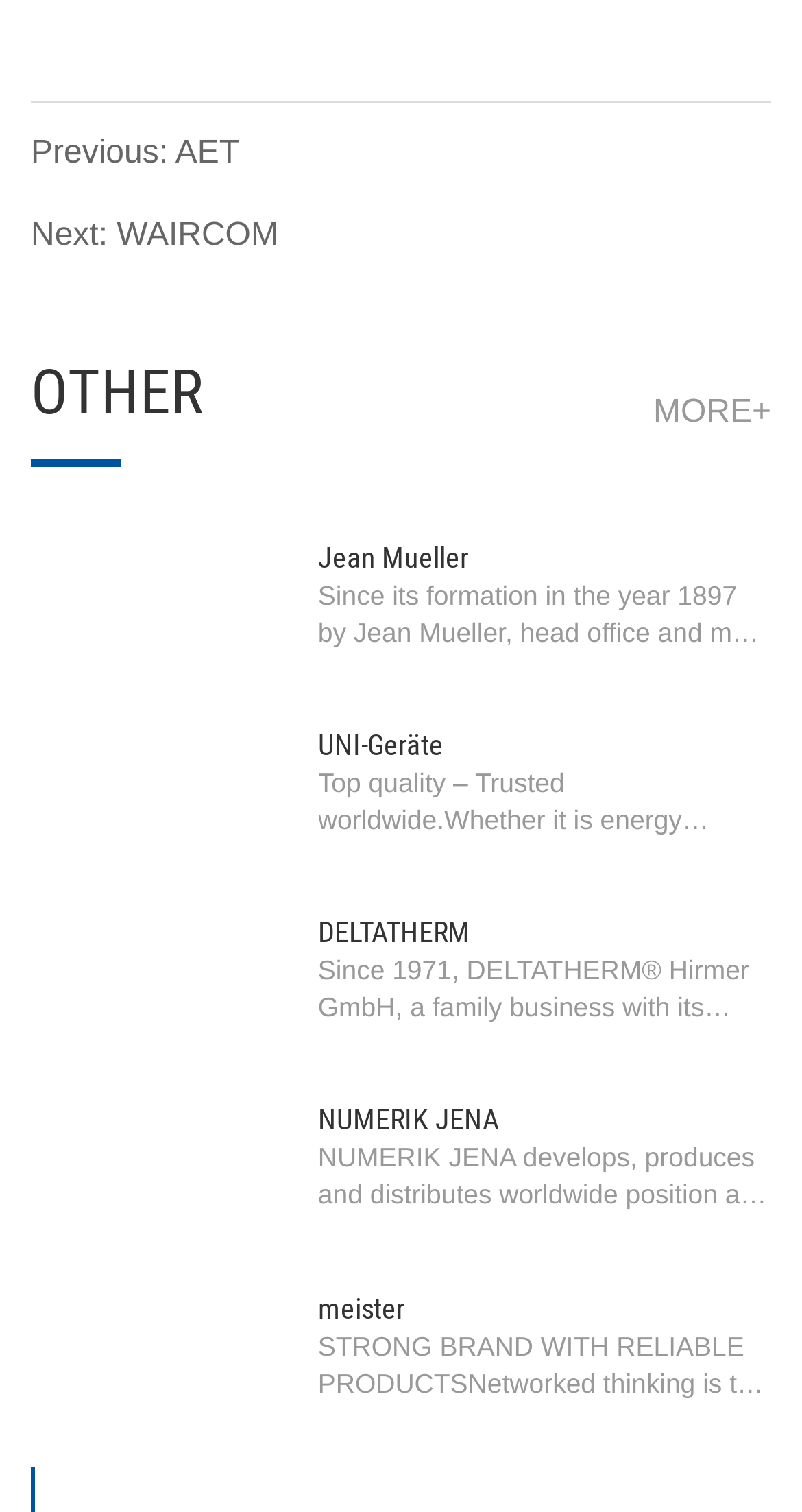Pinpoint the bounding box coordinates of the clickable area necessary to execute the following instruction: "Go to previous page". The coordinates should be given as four float numbers between 0 and 1, namely [left, top, right, bottom].

[0.038, 0.082, 0.962, 0.123]